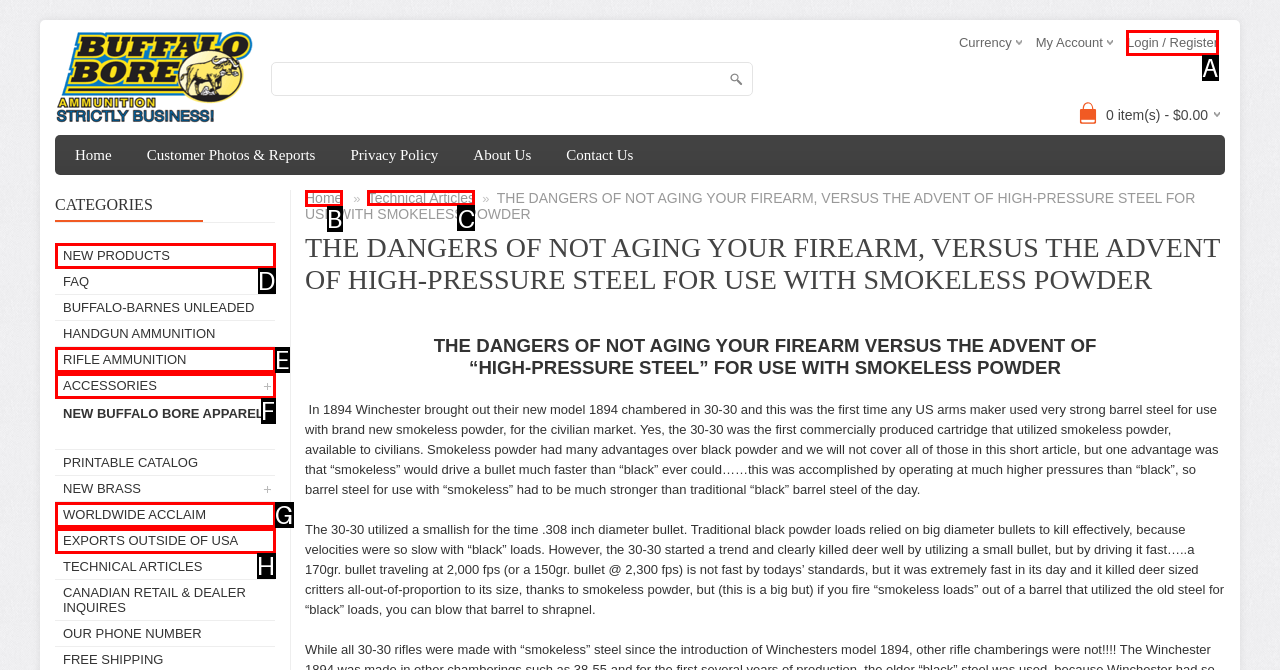Select the letter of the UI element that matches this task: Click on Technical Articles
Provide the answer as the letter of the correct choice.

C